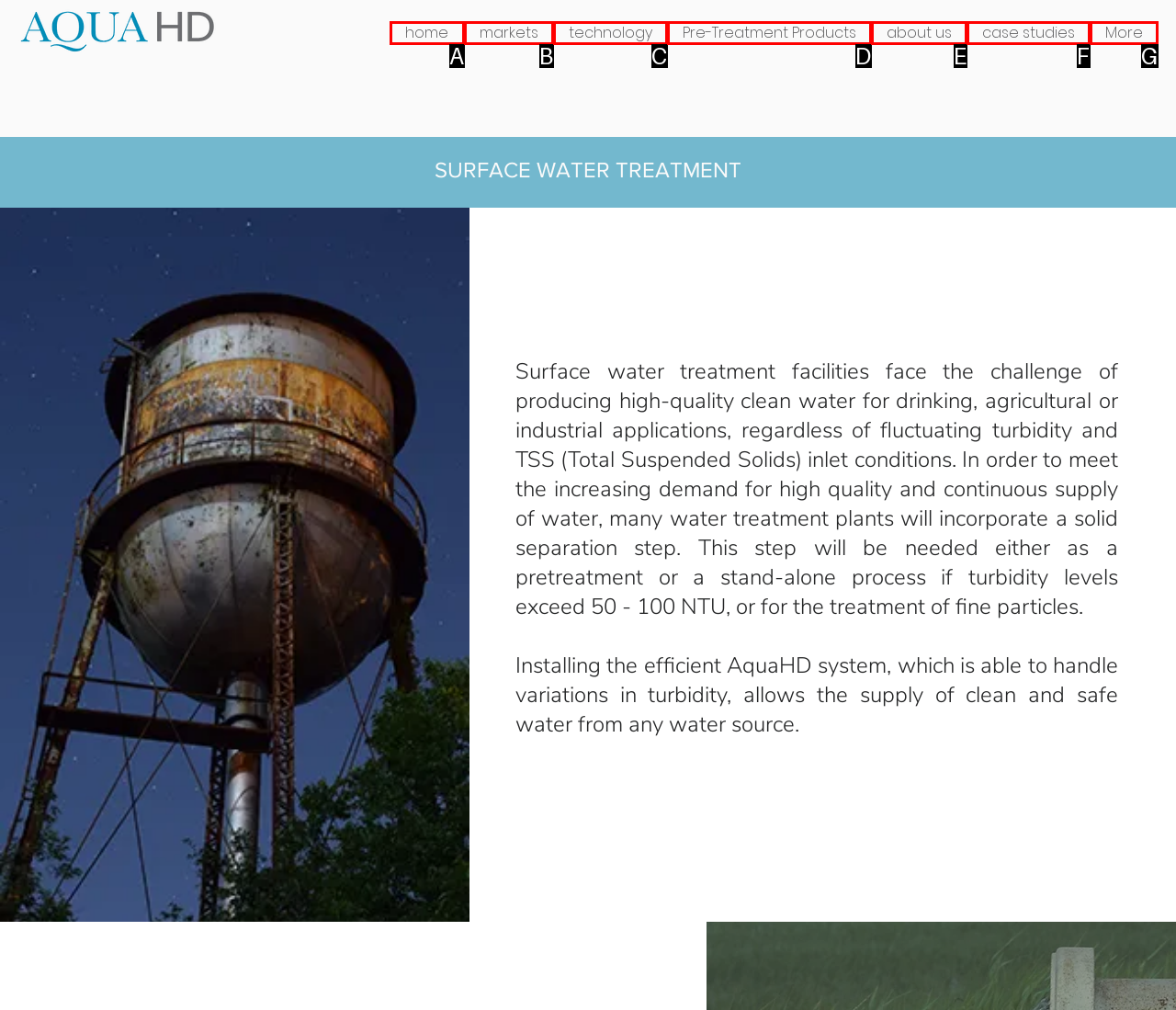Given the description: Pre-Treatment Products, select the HTML element that best matches it. Reply with the letter of your chosen option.

D